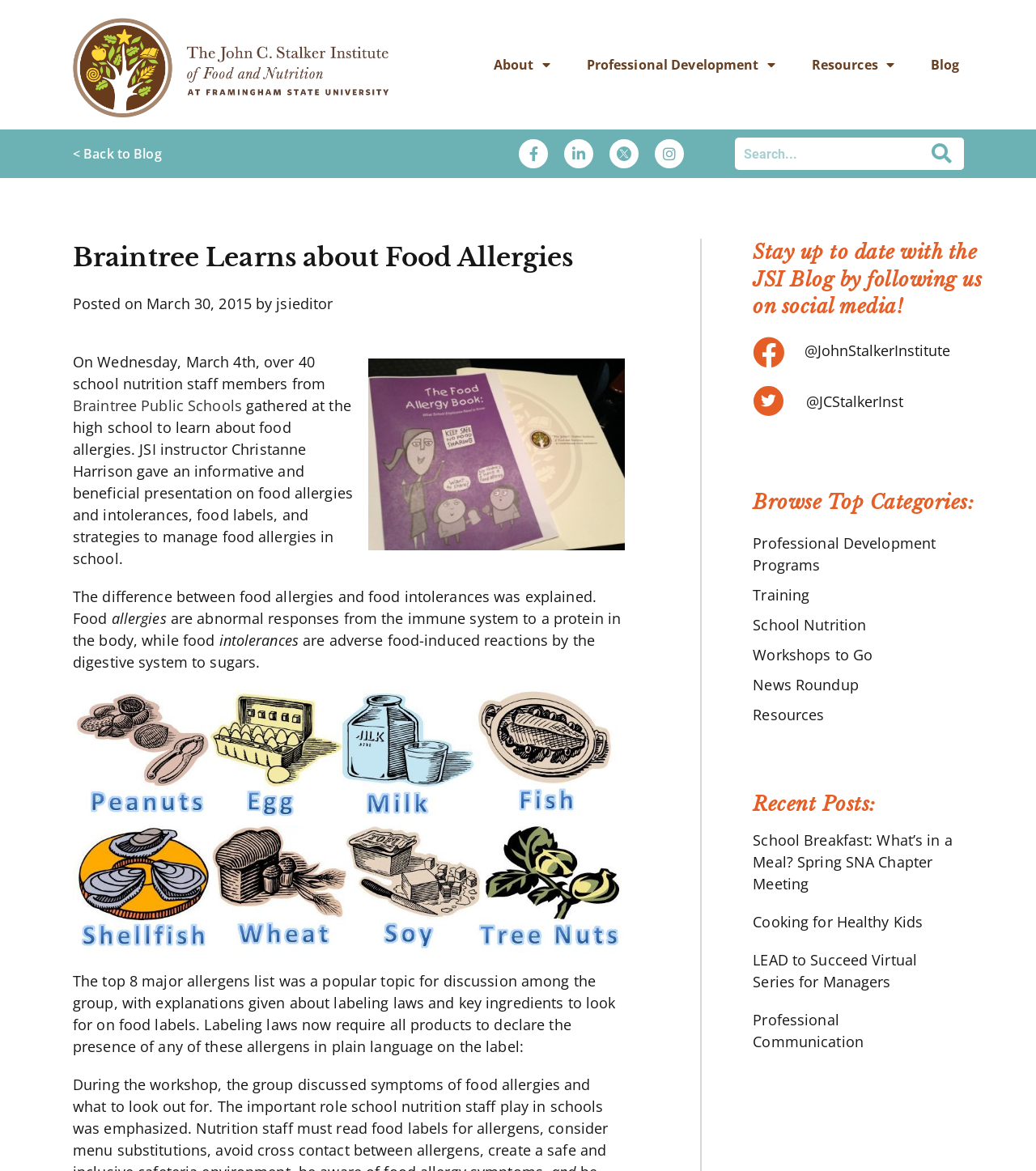Given the webpage screenshot, identify the bounding box of the UI element that matches this description: "Posted on March 30, 2015".

[0.07, 0.25, 0.243, 0.269]